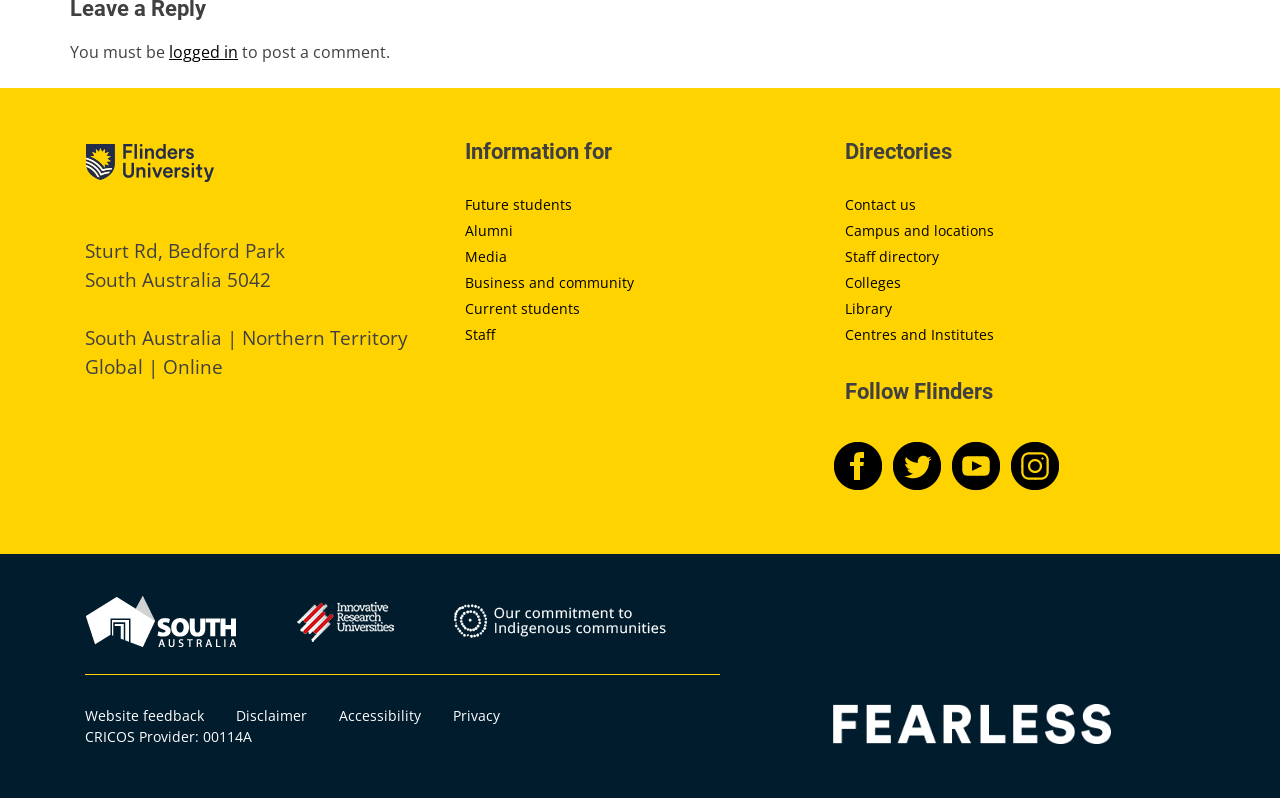Locate the bounding box coordinates of the clickable region to complete the following instruction: "View the 'Contact us' page."

[0.66, 0.244, 0.716, 0.268]